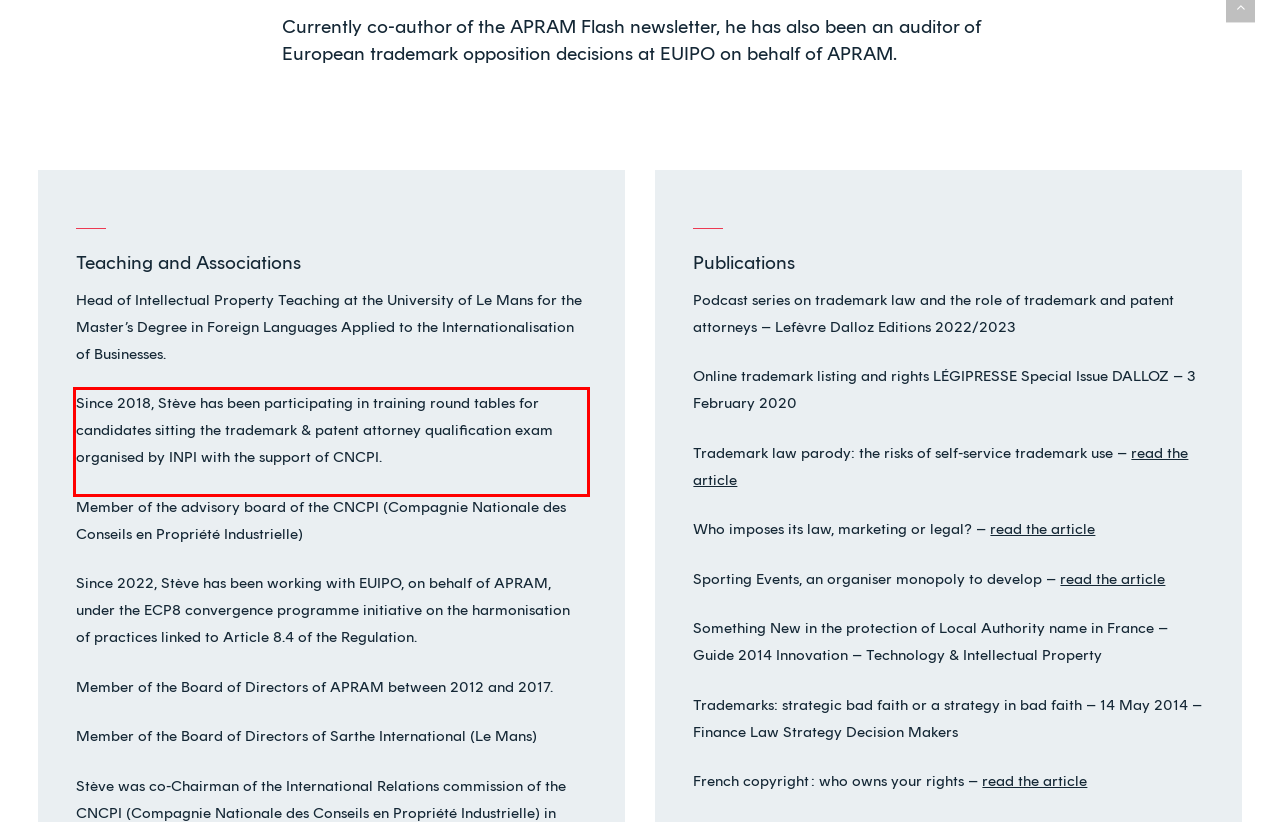Given the screenshot of a webpage, identify the red rectangle bounding box and recognize the text content inside it, generating the extracted text.

Since 2018, Stève has been participating in training round tables for candidates sitting the trademark & patent attorney qualification exam organised by INPI with the support of CNCPI.